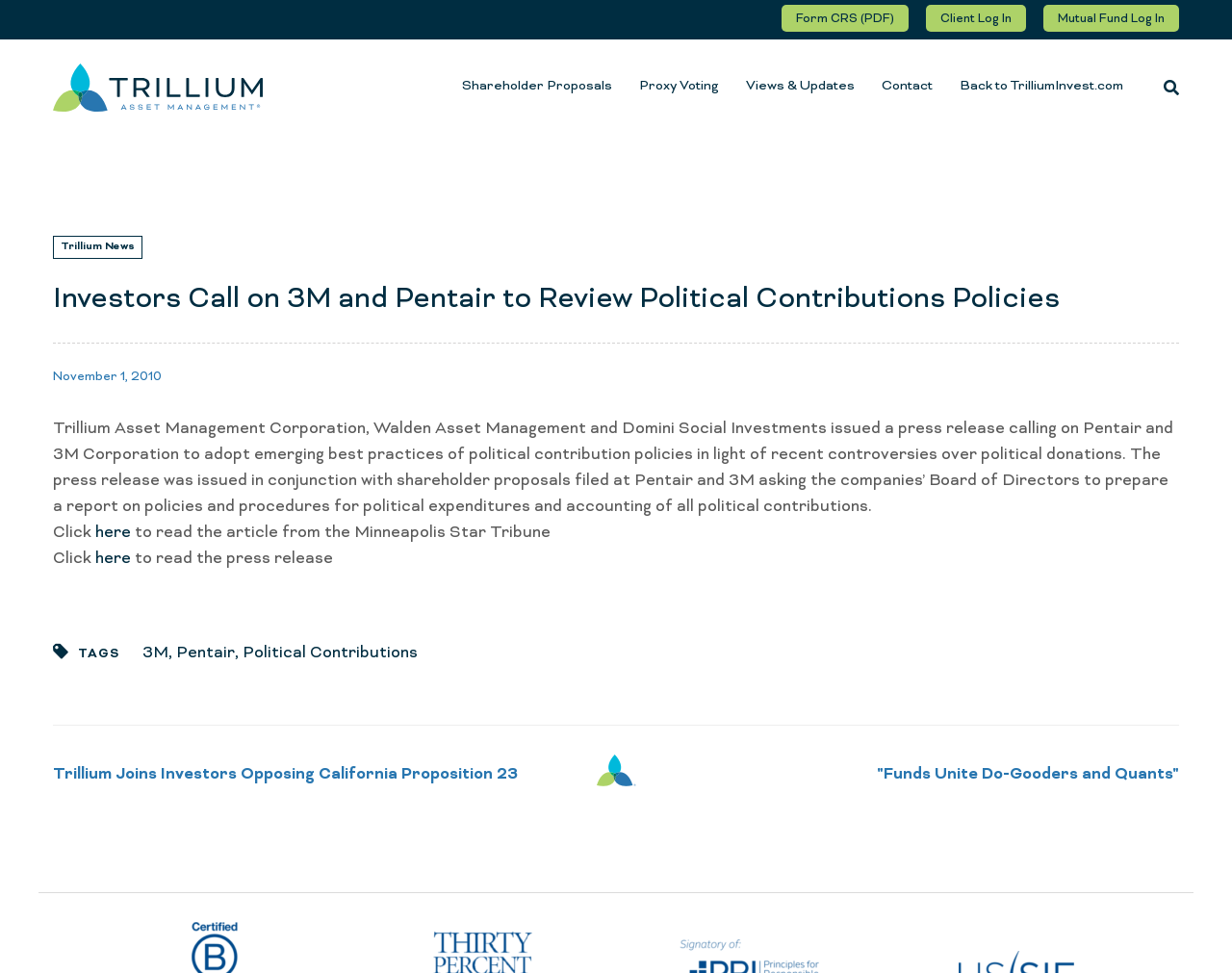Respond with a single word or short phrase to the following question: 
What are the three companies mentioned in the article?

3M, Pentair, Trillium Asset Management